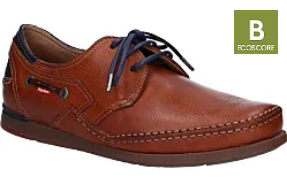What is the color of the laces?
Using the information from the image, answer the question thoroughly.

The color of the laces can be determined by reading the caption, which describes the shoes as having 'contrasting blue laces'.